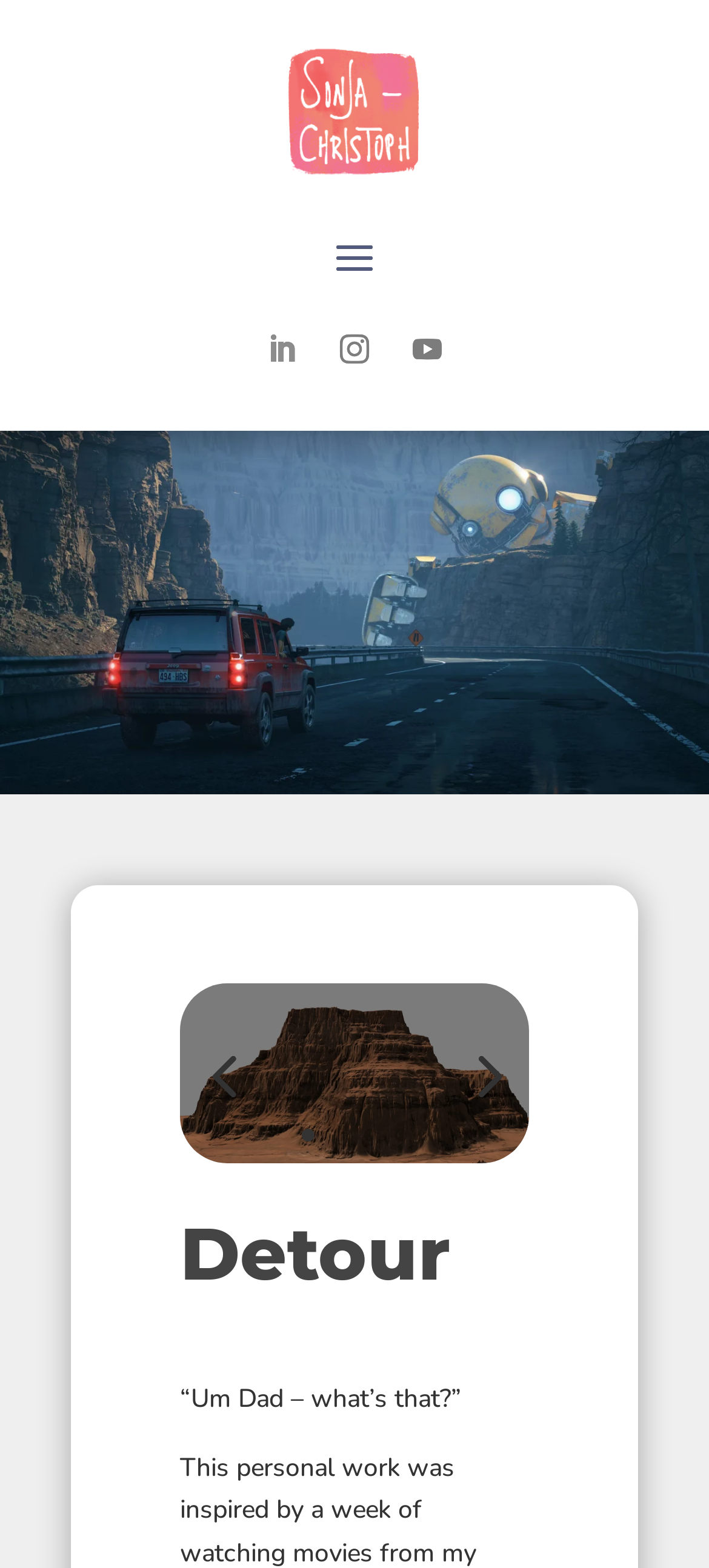How many figure elements are there on the webpage?
Please answer the question with a single word or phrase, referencing the image.

1